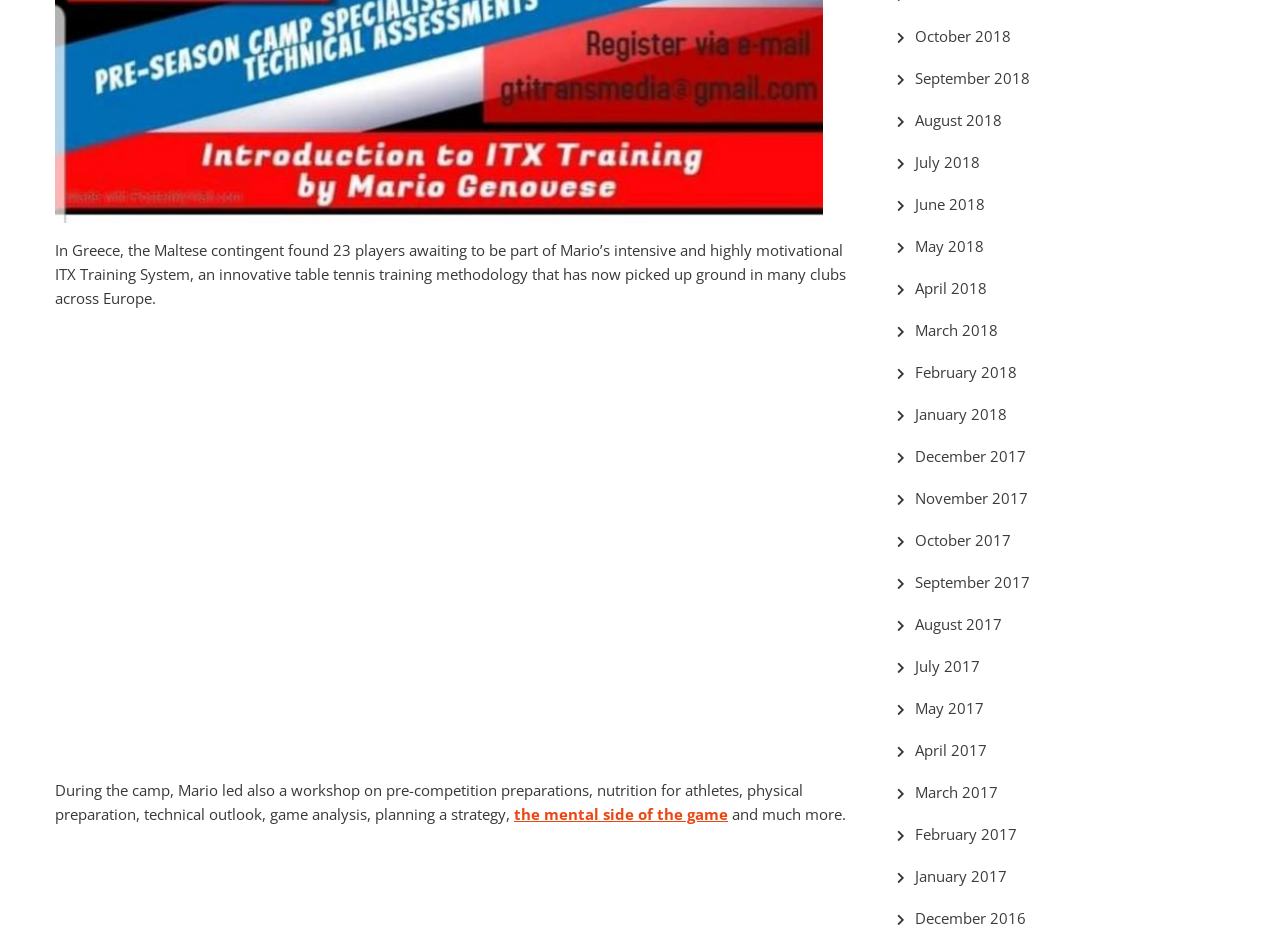Use a single word or phrase to answer the question:
What is the theme of the webpage?

table tennis